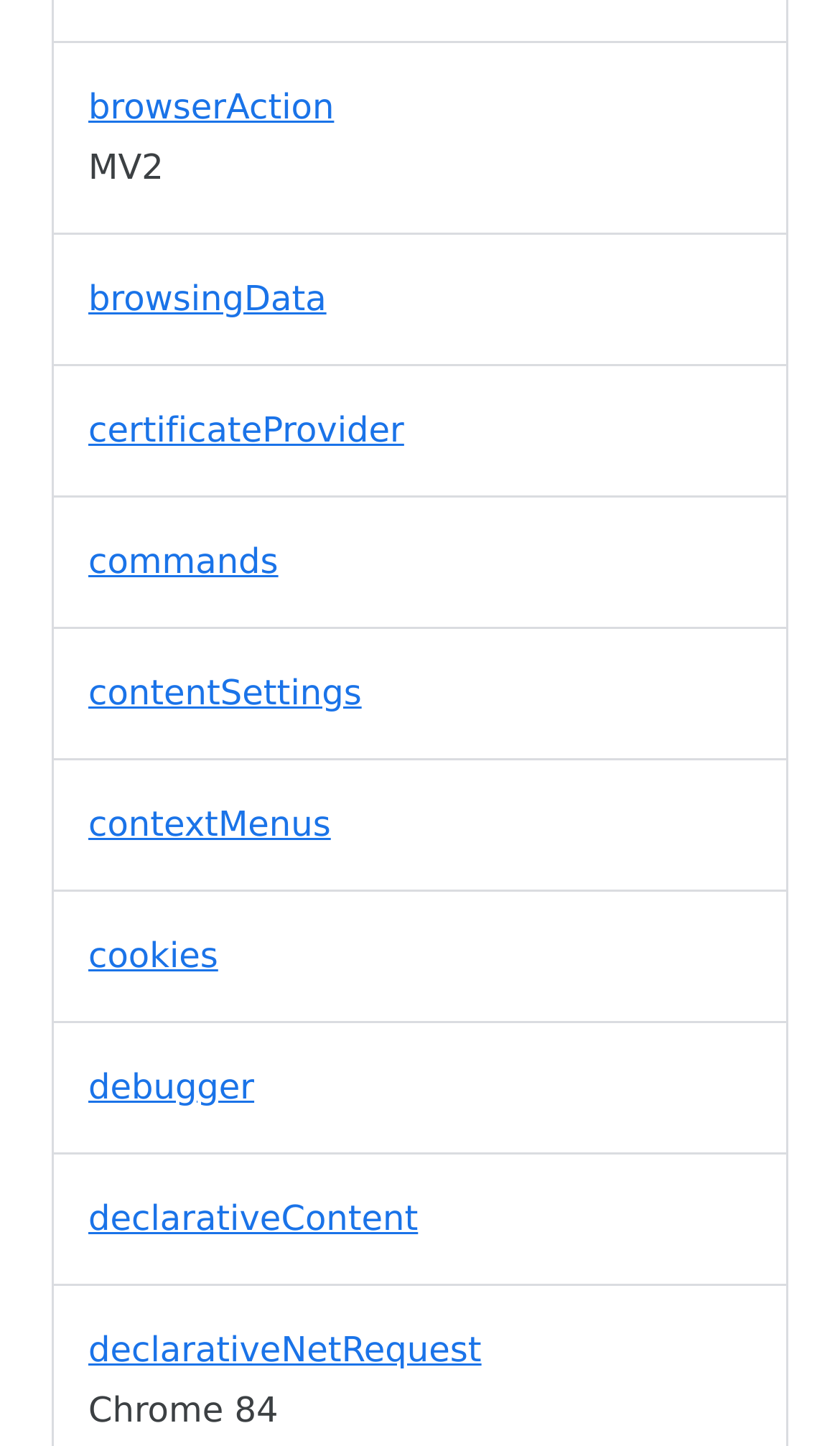Calculate the bounding box coordinates of the UI element given the description: "cookies".

[0.105, 0.646, 0.26, 0.674]